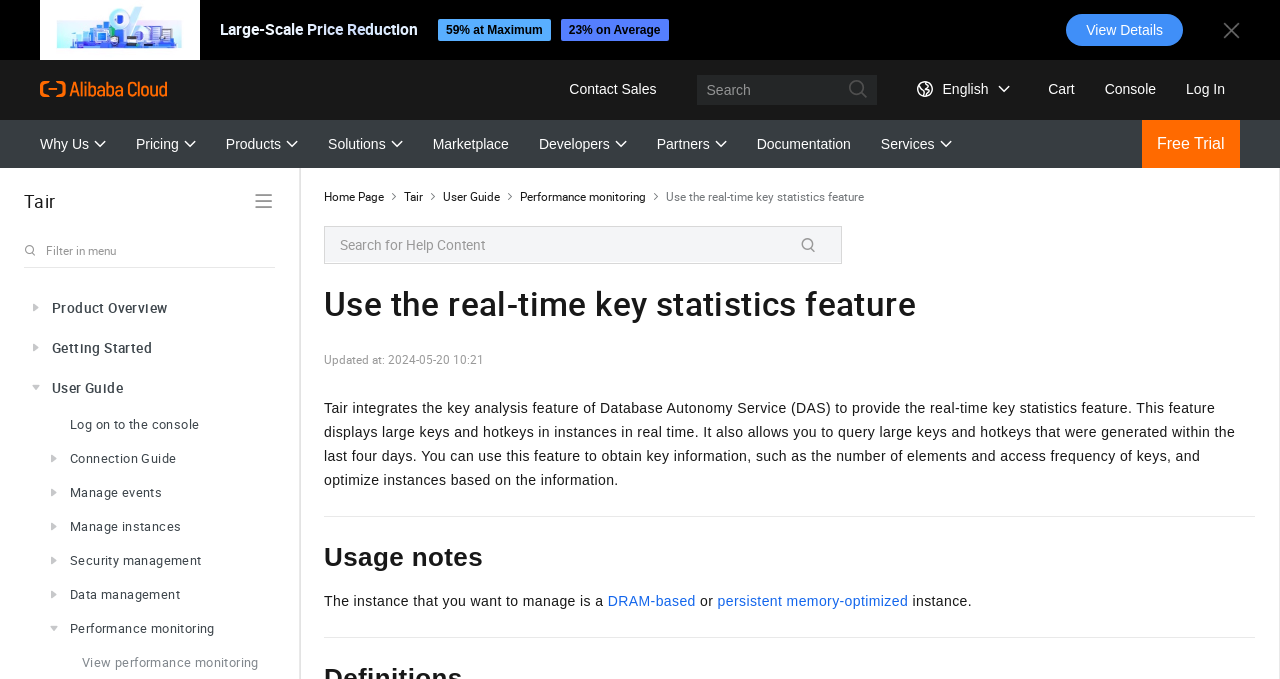What can you query with this feature?
Please describe in detail the information shown in the image to answer the question.

According to the webpage, this feature allows you to query large keys and hotkeys that were generated within the last four days, which can be used to obtain key information and optimize instances.